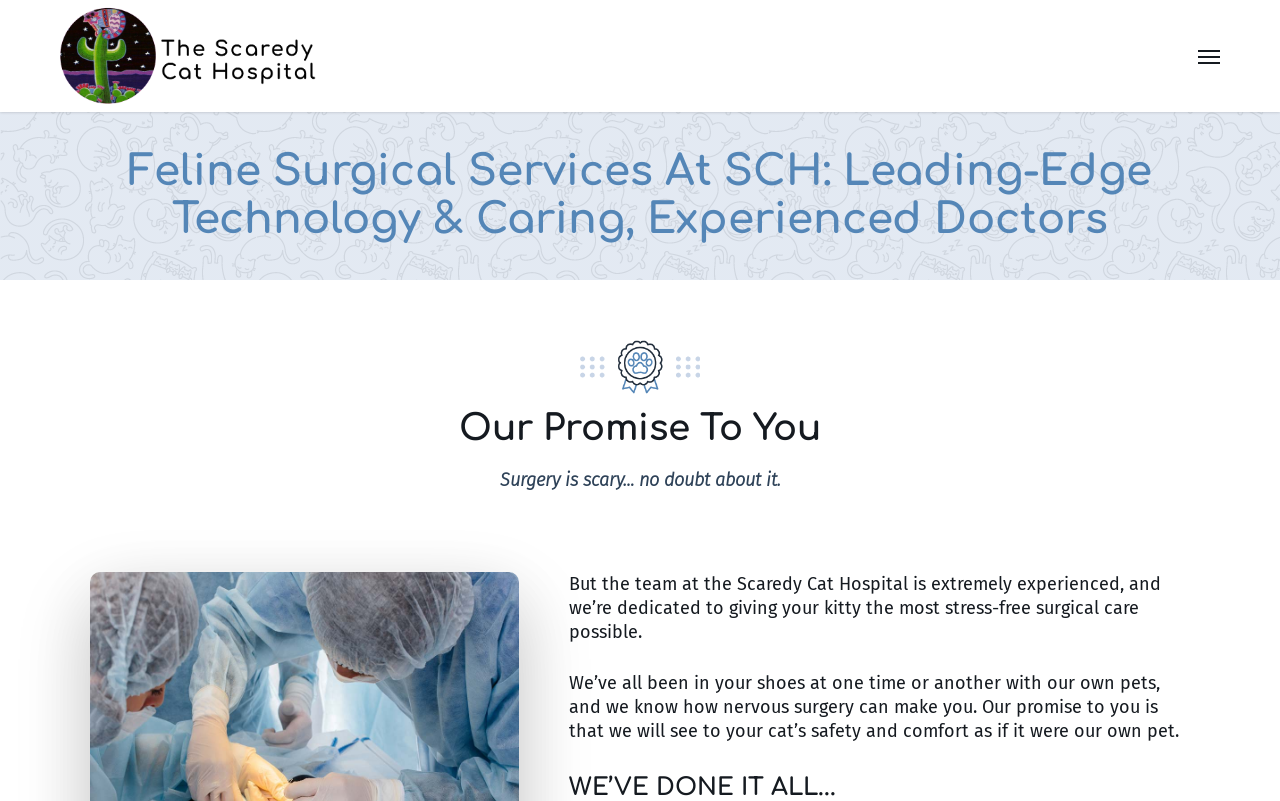Identify and extract the heading text of the webpage.

Feline Surgical Services At SCH: Leading-Edge Technology & Caring, Experienced Doctors